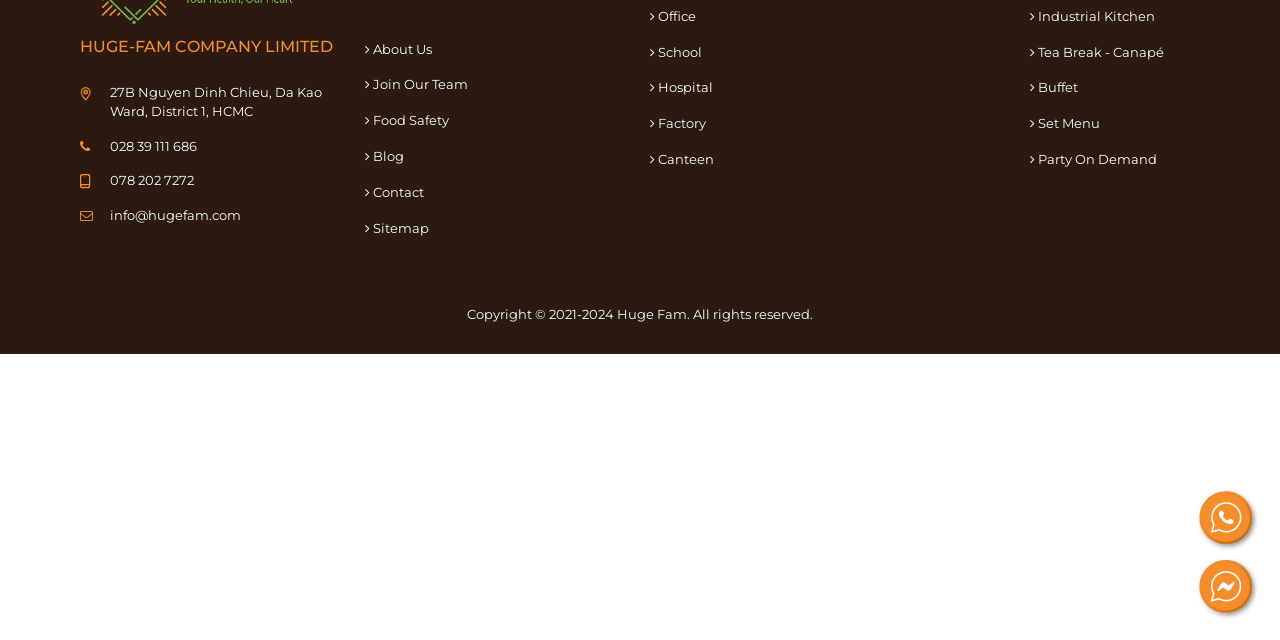From the given element description: "Tea Break - Canapé", find the bounding box for the UI element. Provide the coordinates as four float numbers between 0 and 1, in the order [left, top, right, bottom].

[0.805, 0.068, 0.909, 0.093]